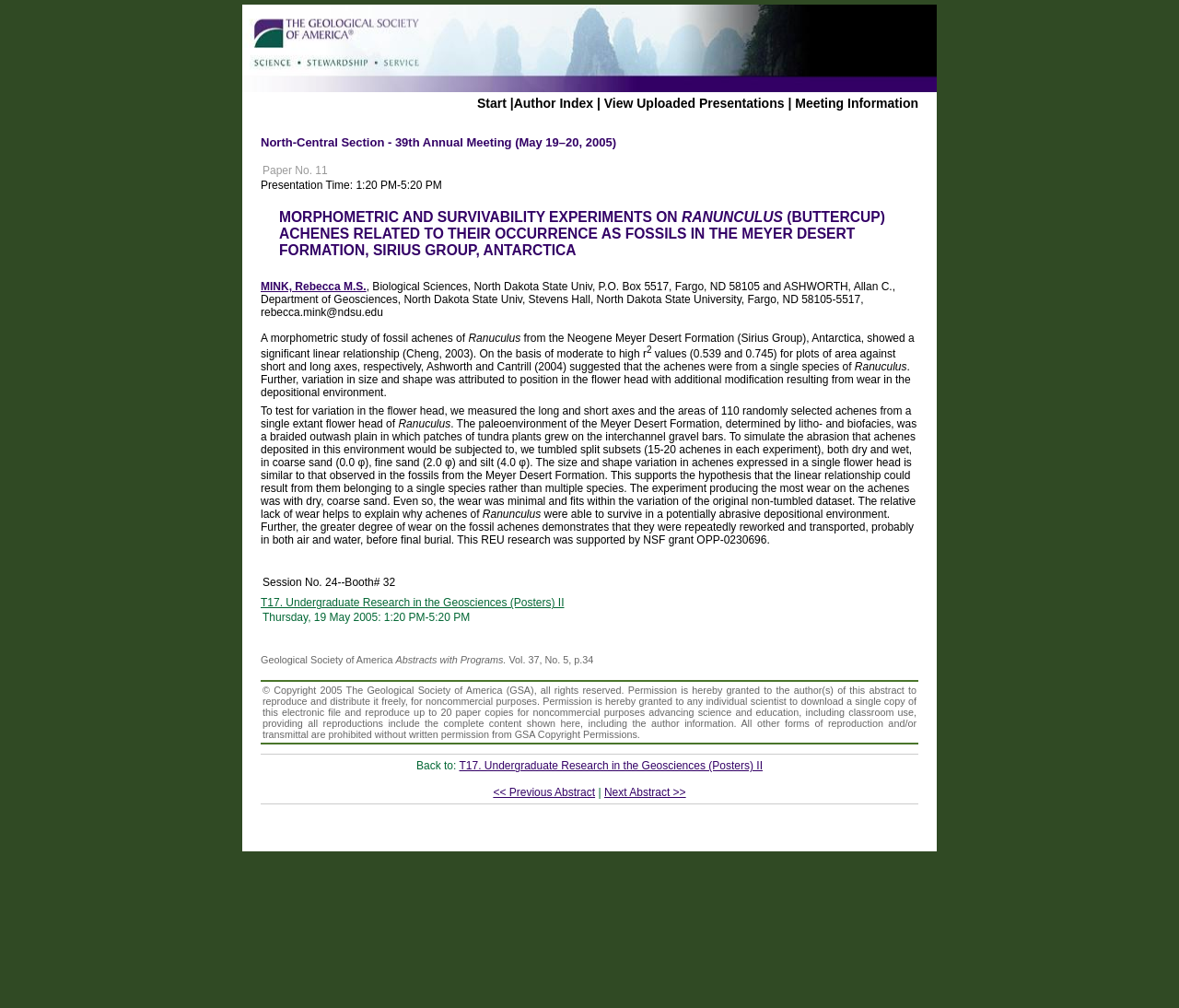Look at the image and answer the question in detail:
What is the presentation time of Paper No. 11?

I found the answer by looking at the StaticText element with the text 'Presentation Time: 1:20 PM-5:20 PM' which is located below the 'Paper No. 11' text.